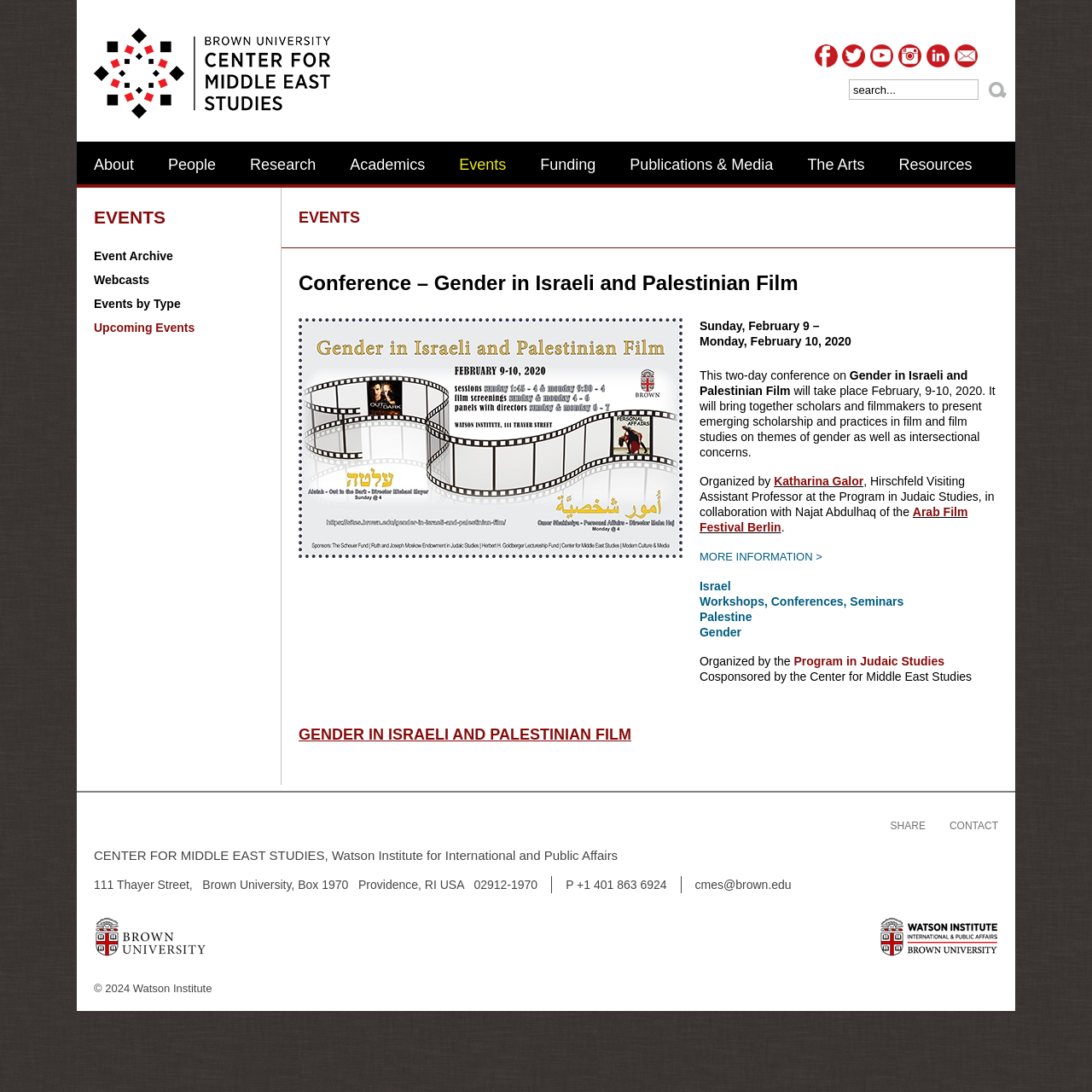Given the element description: "Webcasts", predict the bounding box coordinates of this UI element. The coordinates must be four float numbers between 0 and 1, given as [left, top, right, bottom].

[0.086, 0.248, 0.242, 0.269]